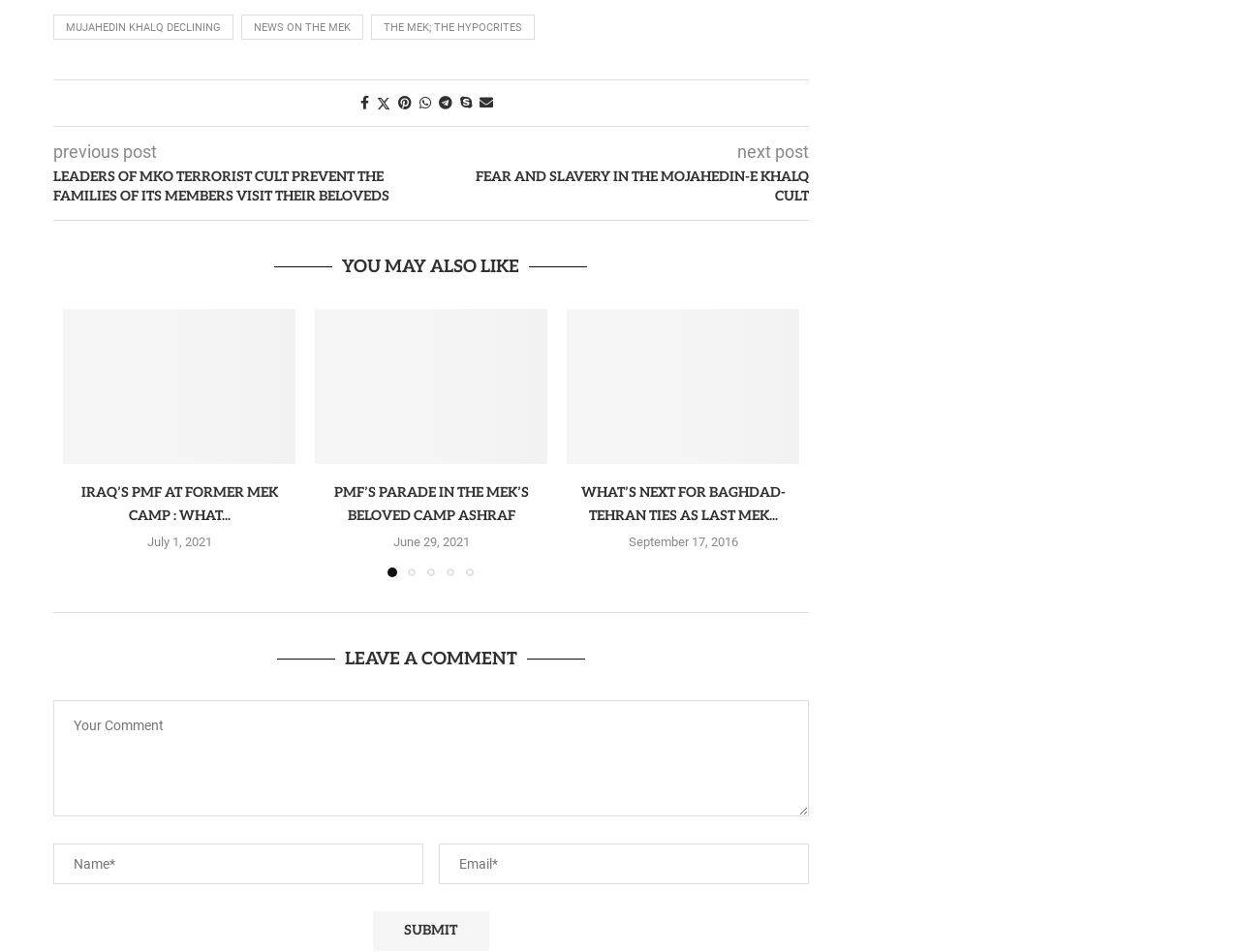Please reply with a single word or brief phrase to the question: 
How many related posts are displayed?

4